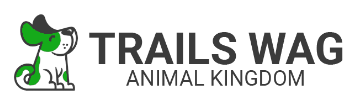What is the overall design approach of the logo?
Please provide a single word or phrase as the answer based on the screenshot.

Friendly and engaging